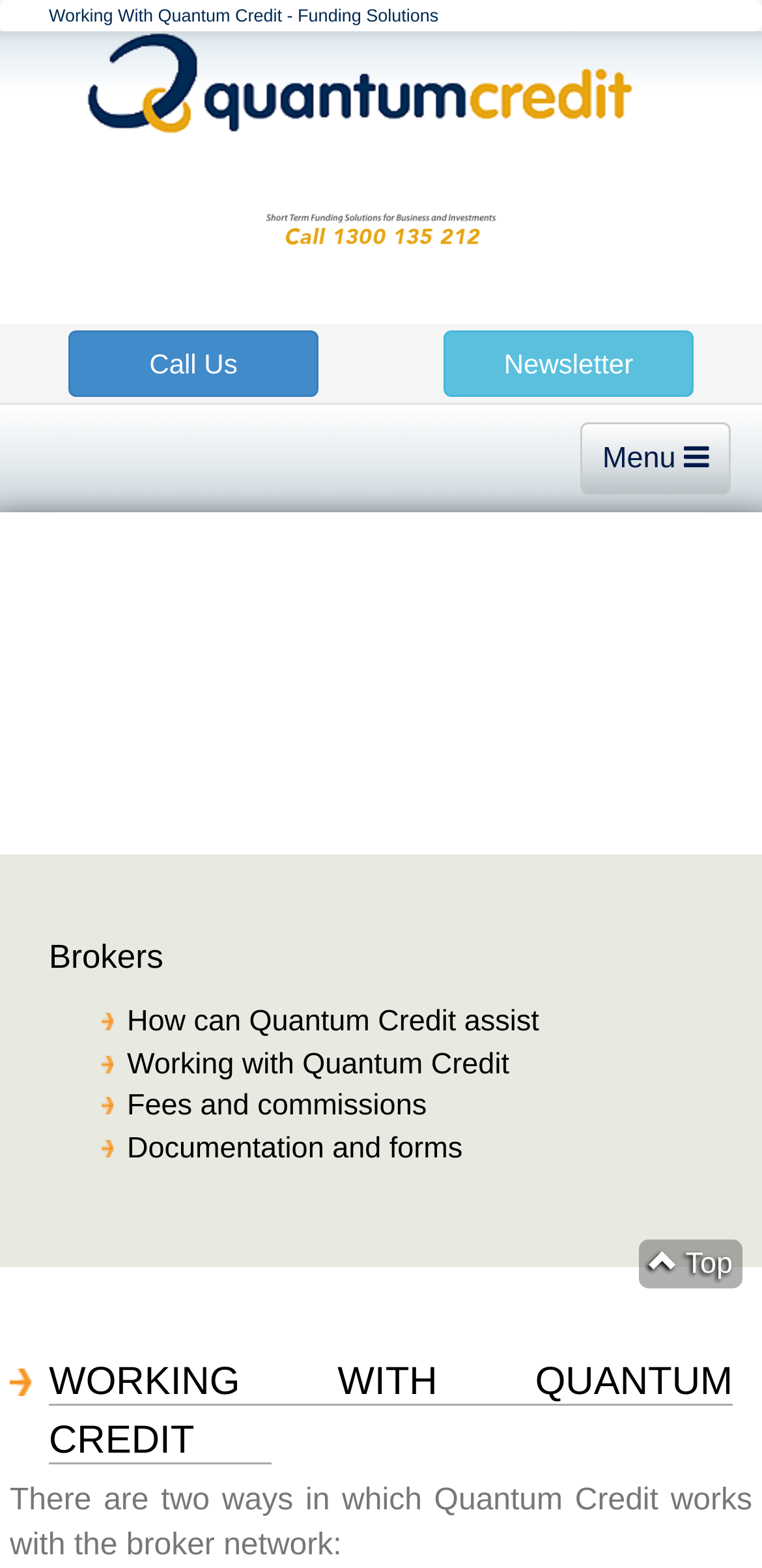Elaborate on the information and visuals displayed on the webpage.

The webpage is about Quantum Credit, a Perth-based company offering mortgage-backed short-term business loans and short-term investment loans. At the top-right corner, there is a link to go to the top of the page. The main heading "Working With Quantum Credit - Funding Solutions" is prominently displayed at the top of the page, with a link to the same title below it. 

To the right of the main heading, there is a link to "Quantum Credit" with an accompanying image. Below this, there is another link to "Quantum Credit" with a different image. 

On the top-middle section, there are three links: "Call Us", "Newsletter", and a button with a menu icon. 

Further down, there is a heading "Brokers" followed by a list of four links: "How can Quantum Credit assist", "Working with Quantum Credit", "Fees and commissions", and "Documentation and forms". Each list item is marked with a bullet point.

At the bottom of the page, there is a large heading "WORKING WITH QUANTUM CREDIT" followed by a paragraph of text that explains how Quantum Credit works with the broker network.